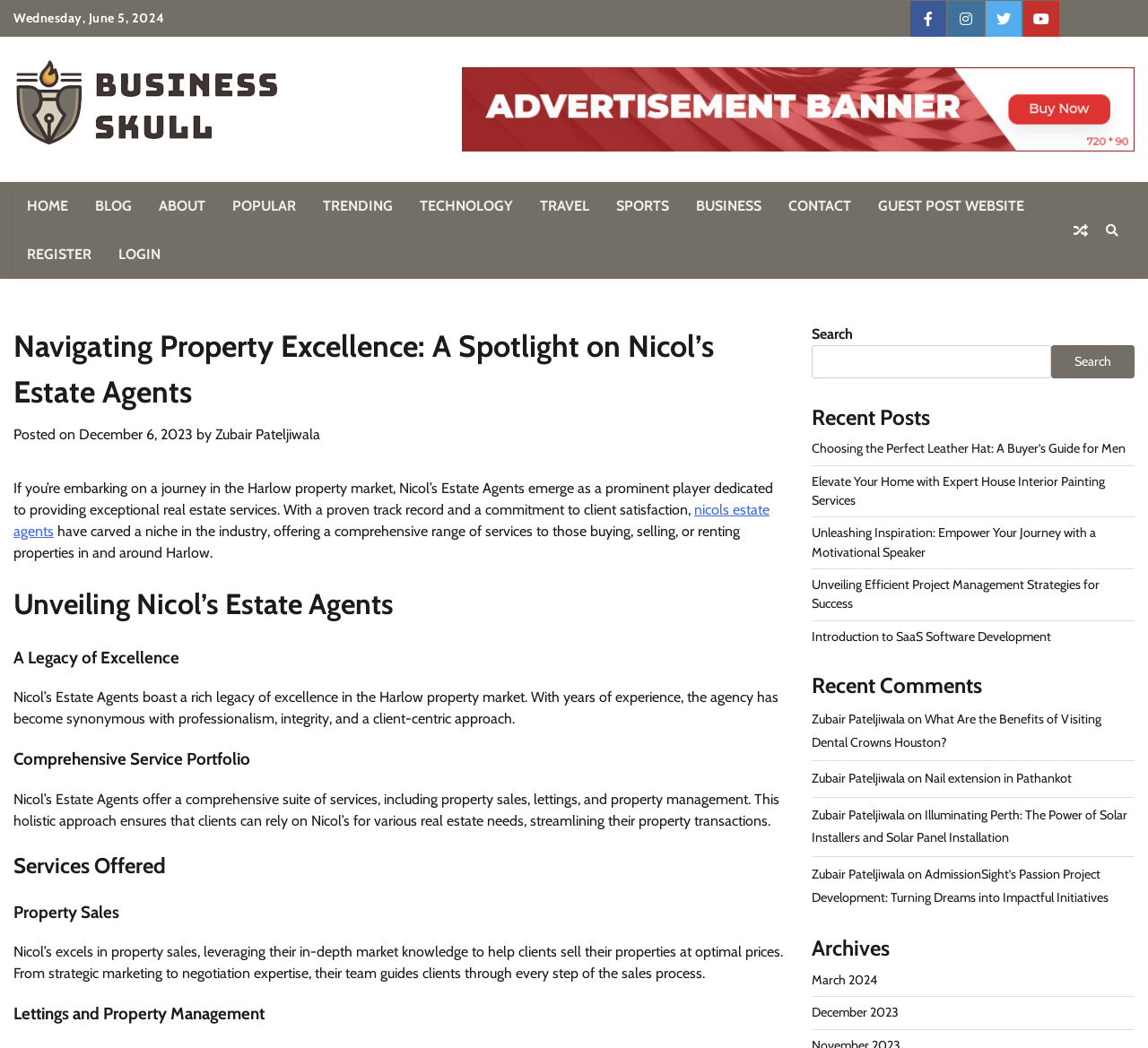Locate the bounding box coordinates of the element that should be clicked to execute the following instruction: "Check the 'Recent Posts'".

[0.707, 0.386, 0.988, 0.411]